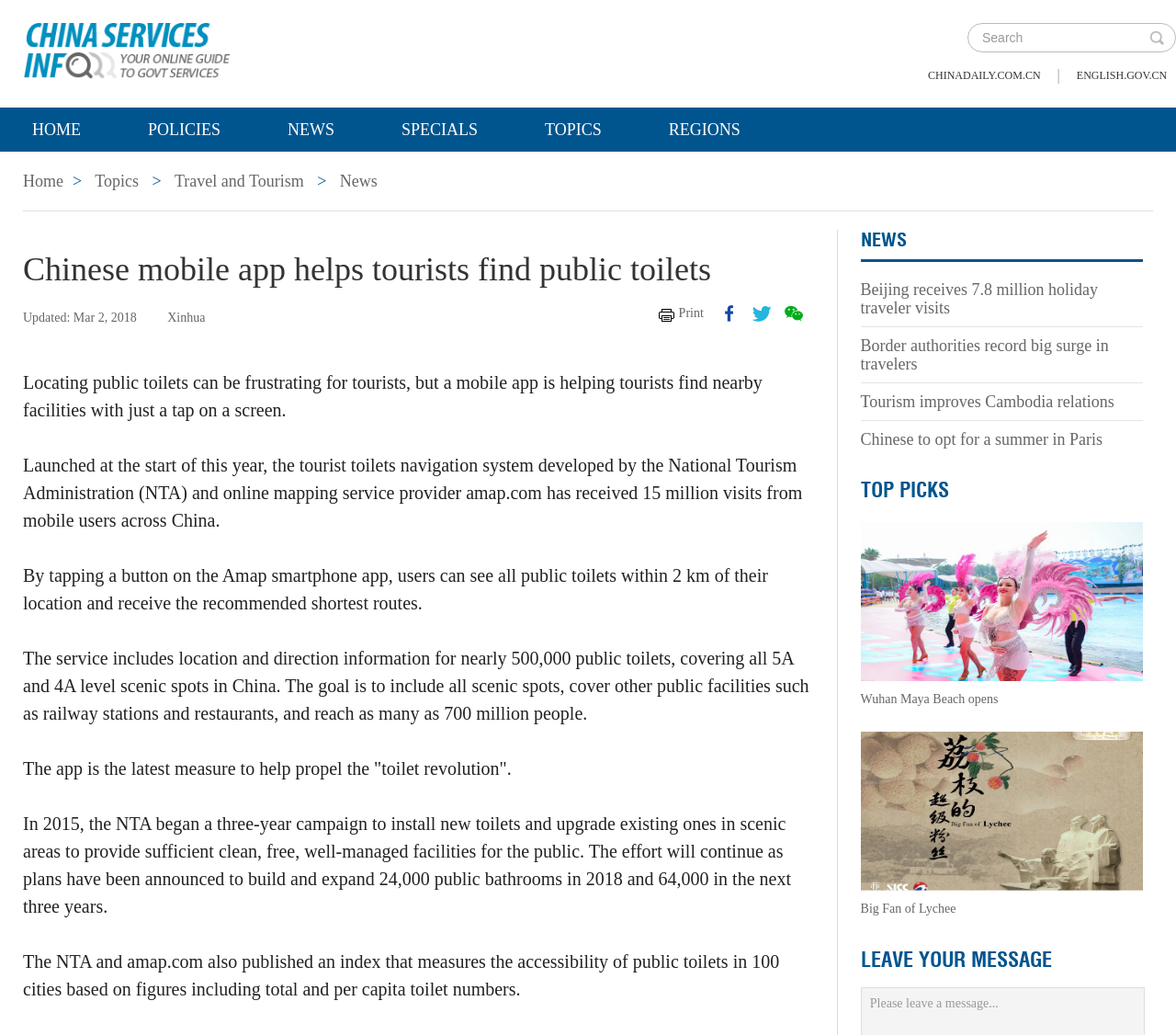Look at the image and answer the question in detail:
What is the name of the organization that began the 'toilet revolution'?

The article mentions that the National Tourism Administration (NTA) began a three-year campaign to install new toilets and upgrade existing ones in scenic areas to provide sufficient clean, free, well-managed facilities for the public.